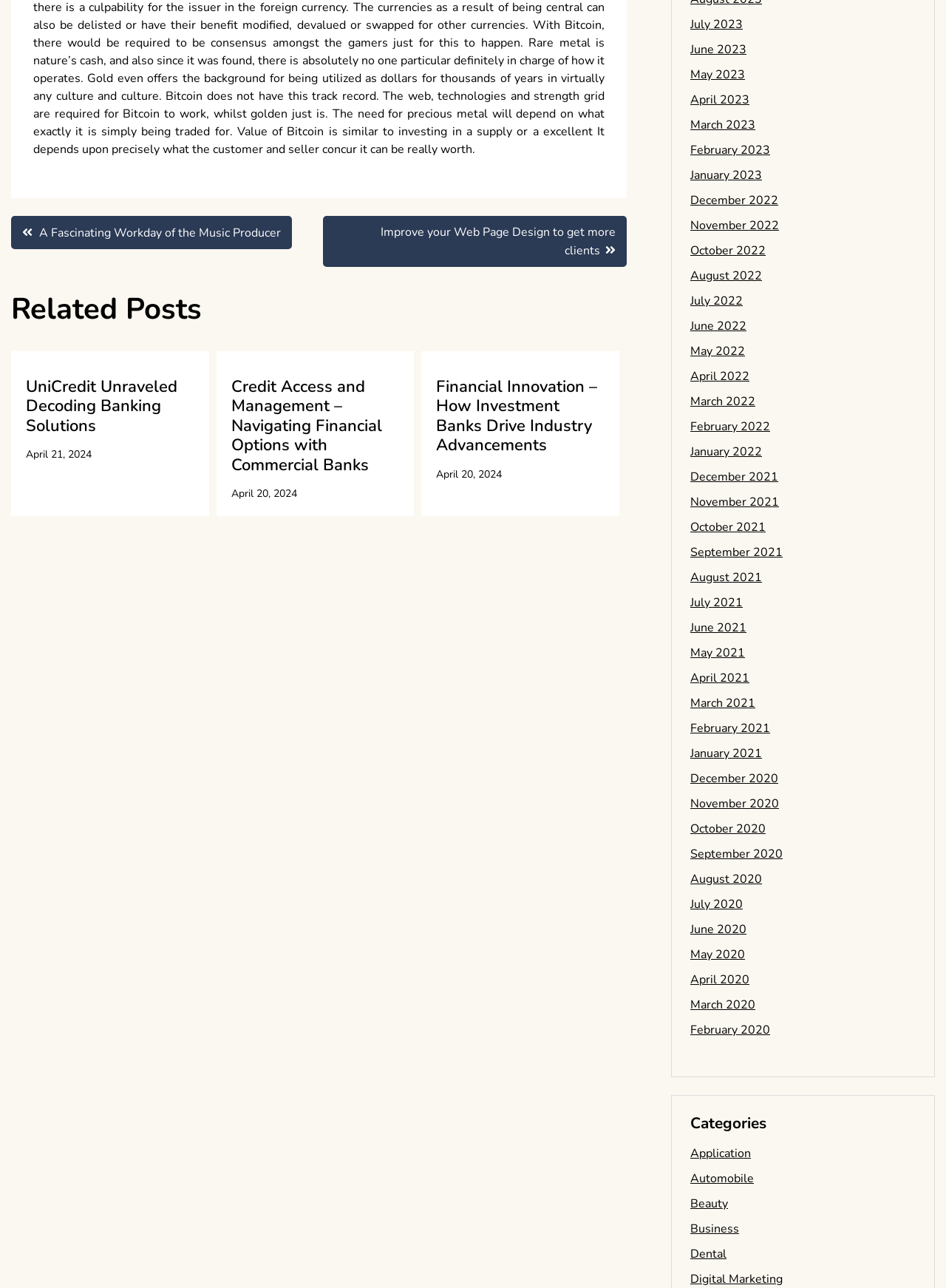Please give a succinct answer using a single word or phrase:
How many categories are listed?

10